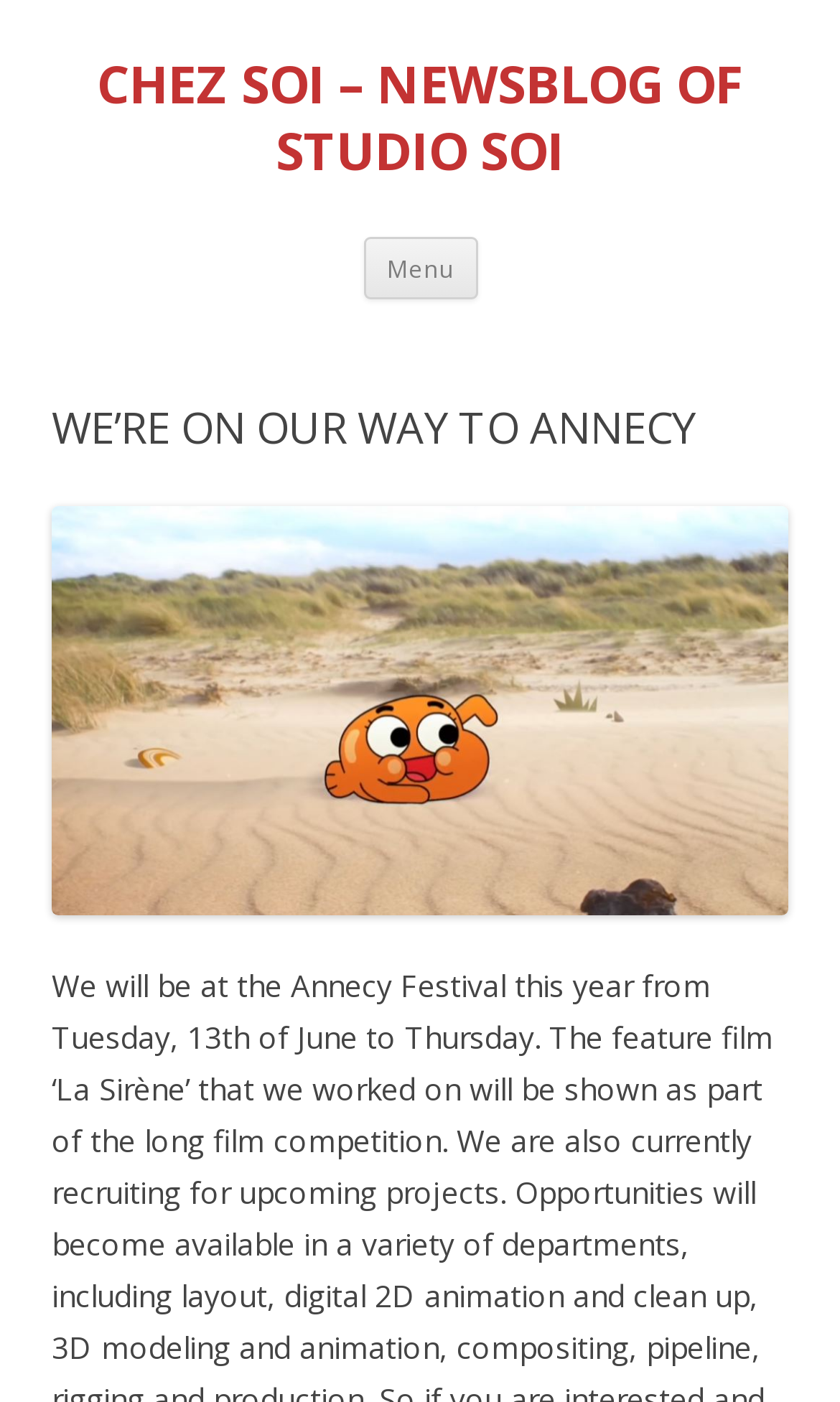Kindly respond to the following question with a single word or a brief phrase: 
What is the purpose of the 'Skip to content' link?

Accessibility